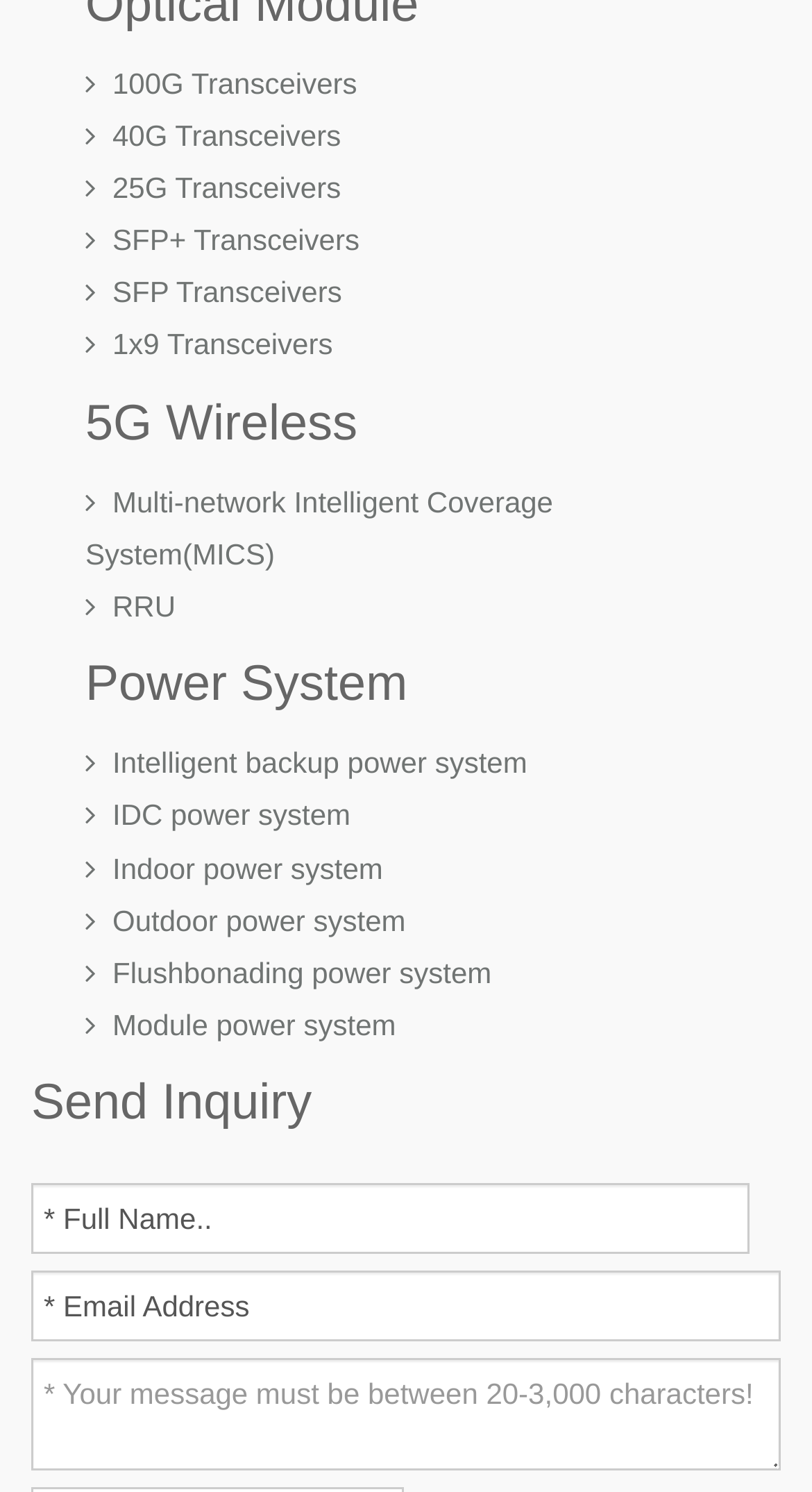Provide a brief response to the question using a single word or phrase: 
What type of transceivers are listed?

5G Wireless